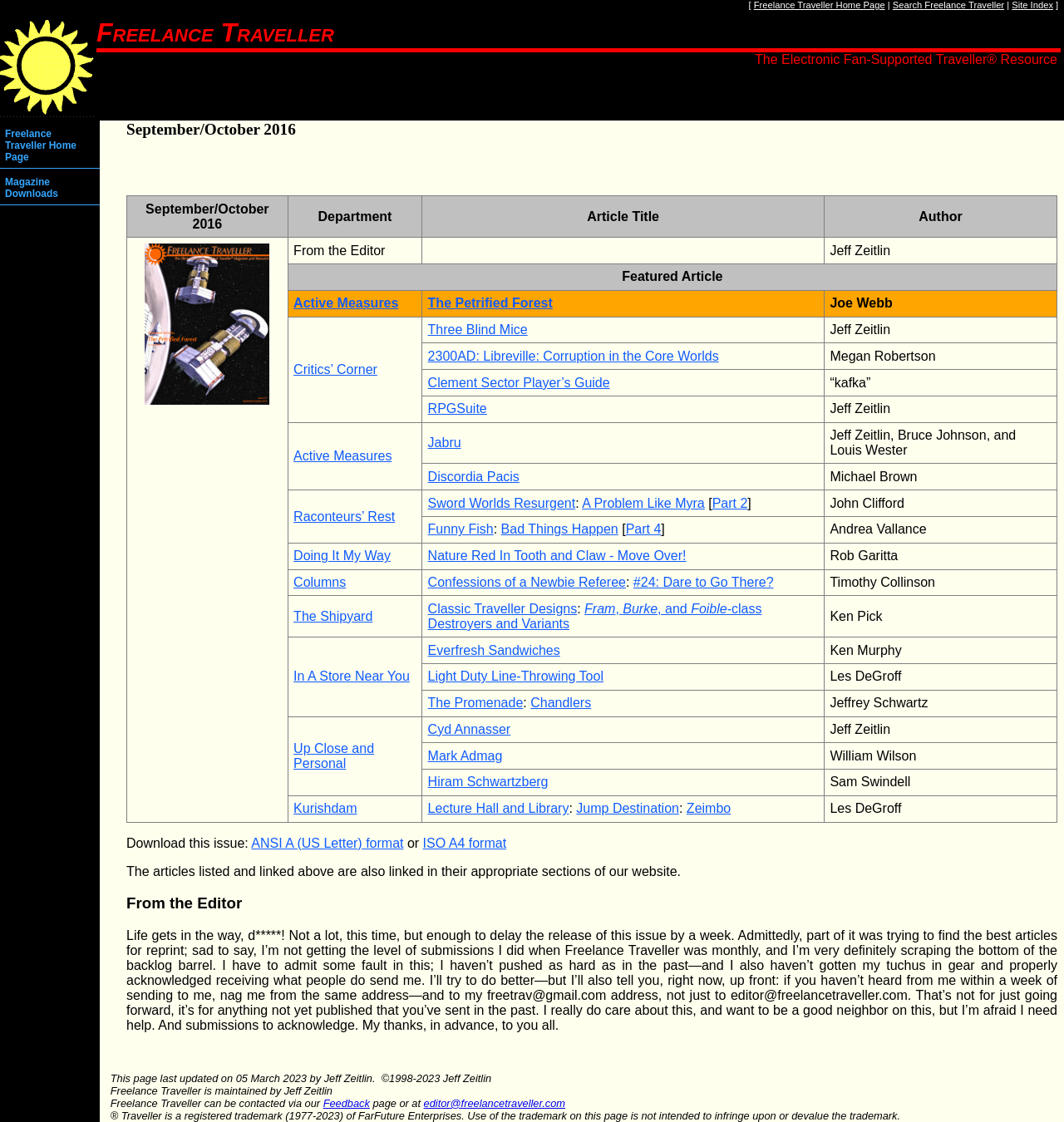Find the bounding box coordinates for the area you need to click to carry out the instruction: "Explore Bonfyre". The coordinates should be four float numbers between 0 and 1, indicated as [left, top, right, bottom].

None